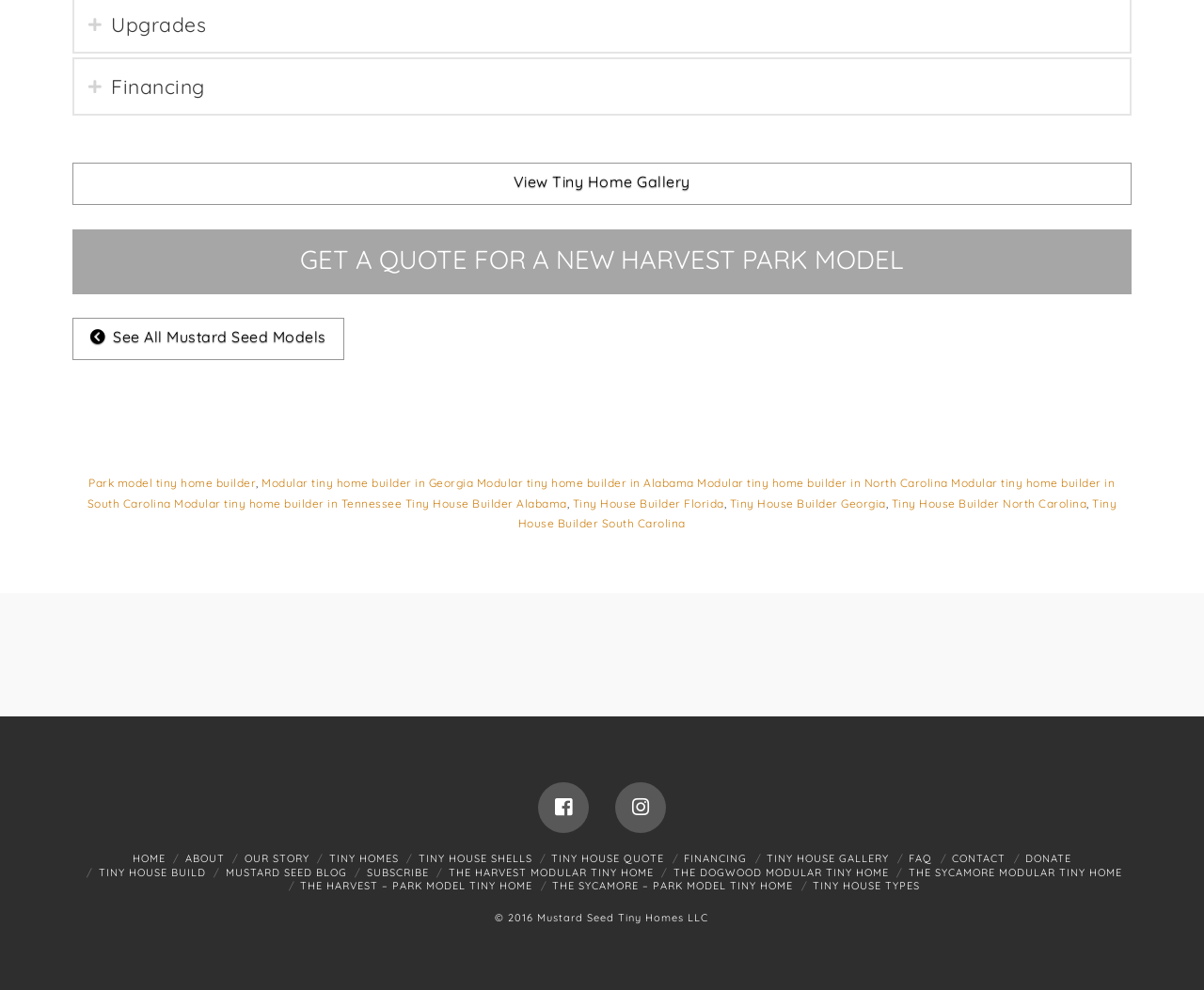Can you find the bounding box coordinates for the element to click on to achieve the instruction: "Call the phone number (303) 622-3871"?

None